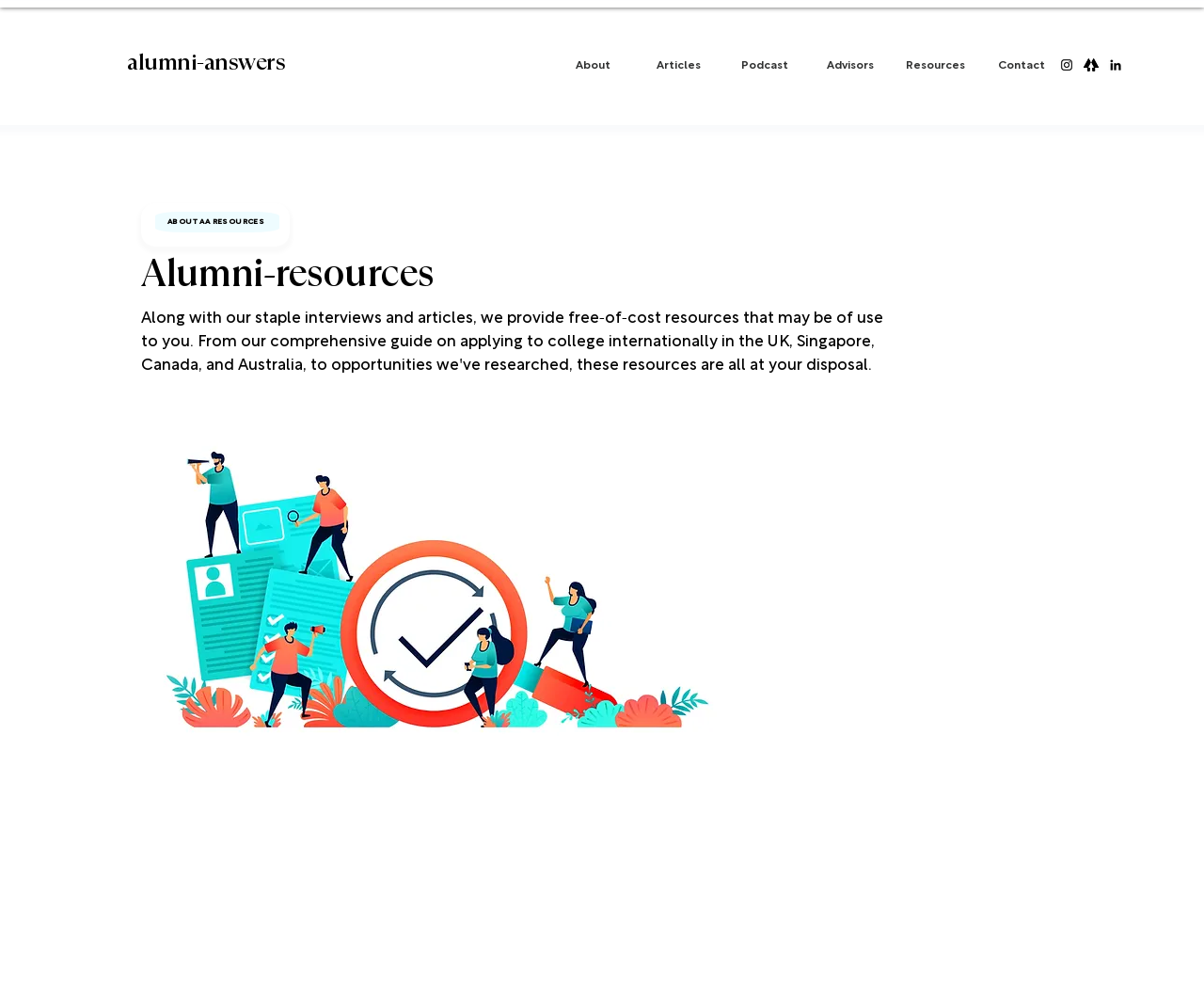What is the topic of the image on the webpage?
Answer with a single word or short phrase according to what you see in the image.

Project 55